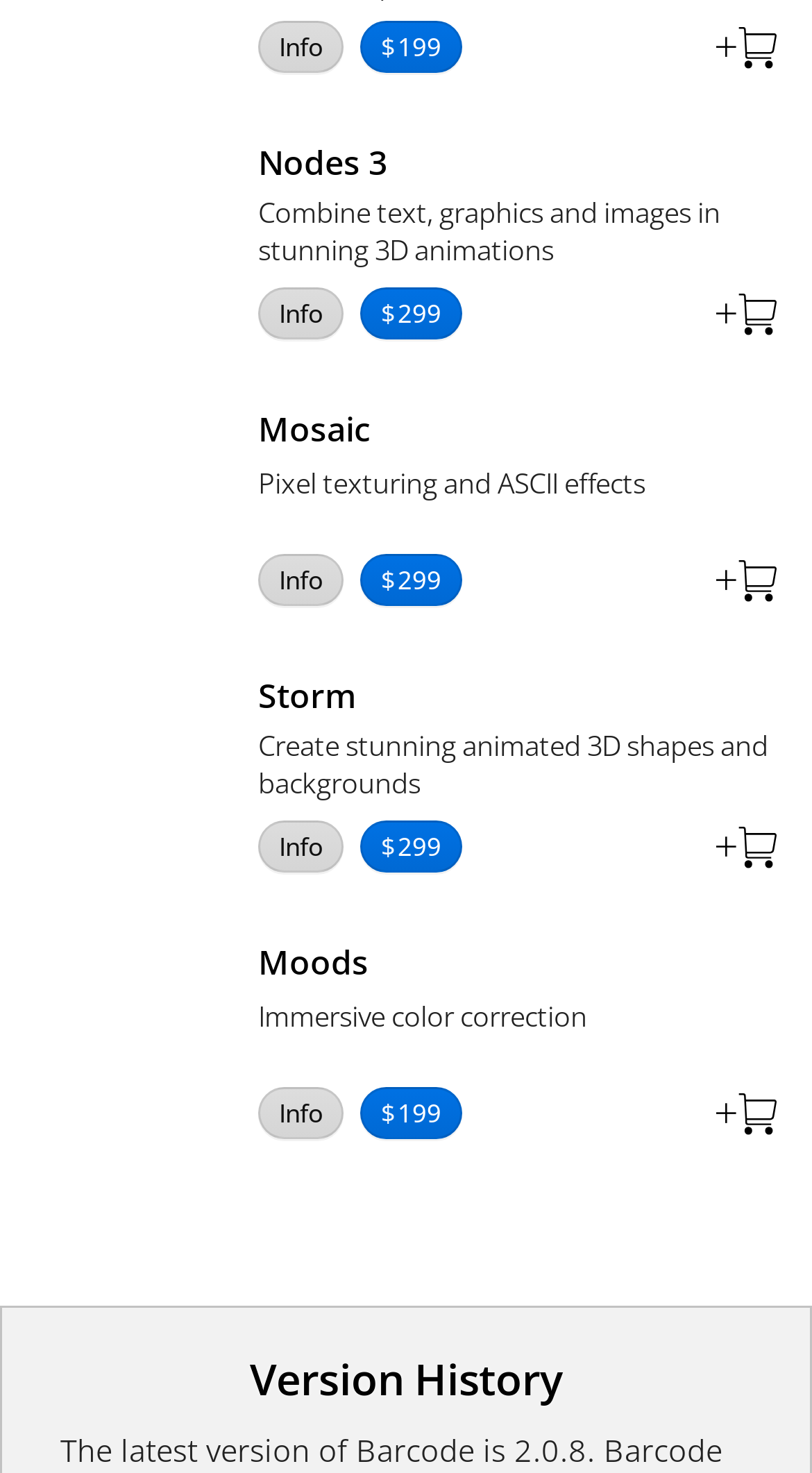Please provide the bounding box coordinates for the element that needs to be clicked to perform the following instruction: "Click on the '$199' link". The coordinates should be given as four float numbers between 0 and 1, i.e., [left, top, right, bottom].

[0.444, 0.014, 0.569, 0.05]